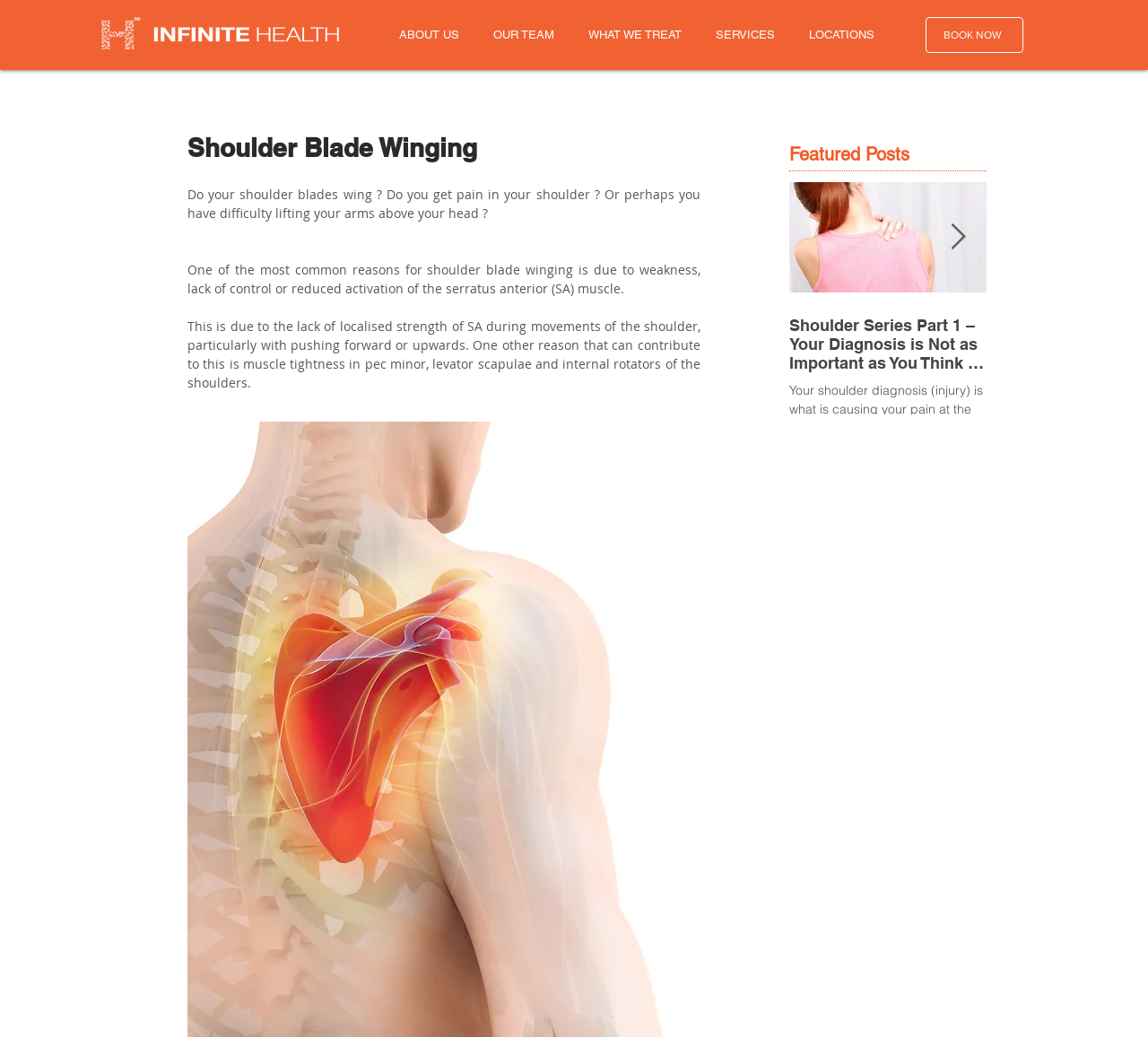Answer the following query concisely with a single word or phrase:
What is the location of the navigation menu?

Top-right